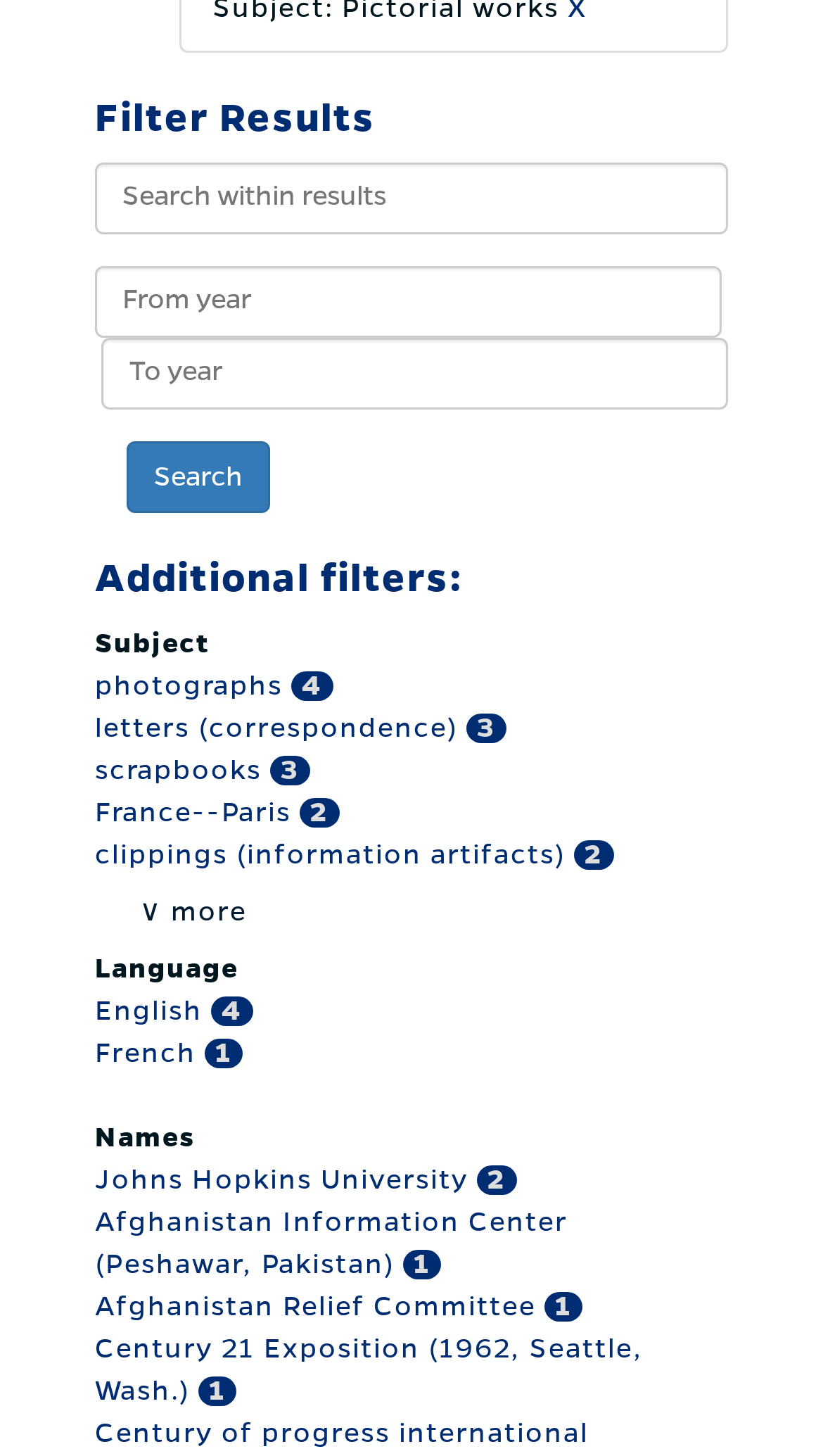Please determine the bounding box coordinates of the section I need to click to accomplish this instruction: "Search within results".

[0.115, 0.111, 0.885, 0.161]